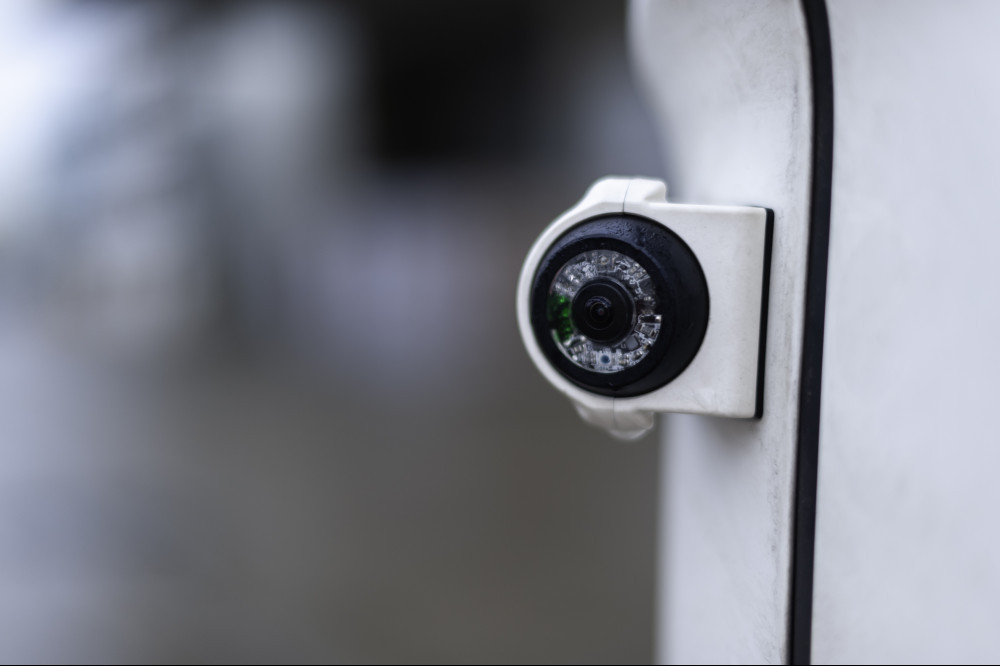Describe all the important aspects and features visible in the image.

The image features a close-up of a camera mounted on the side of a white semi-truck. This camera is designed to provide advanced video recording capabilities, likely functioning as part of a Mobile Digital Video Recorder (MDVR) system, which links modern tracking technology with vehicle surveillance. The camera is circular with a black lens and a bright ring of LED lights surrounding it, indicating it may also have night vision capabilities. The textured surface of the truck can be seen in the background, providing context to its industrial environment. This setup emphasizes the growing integration of technology in transportation safety and efficiency.